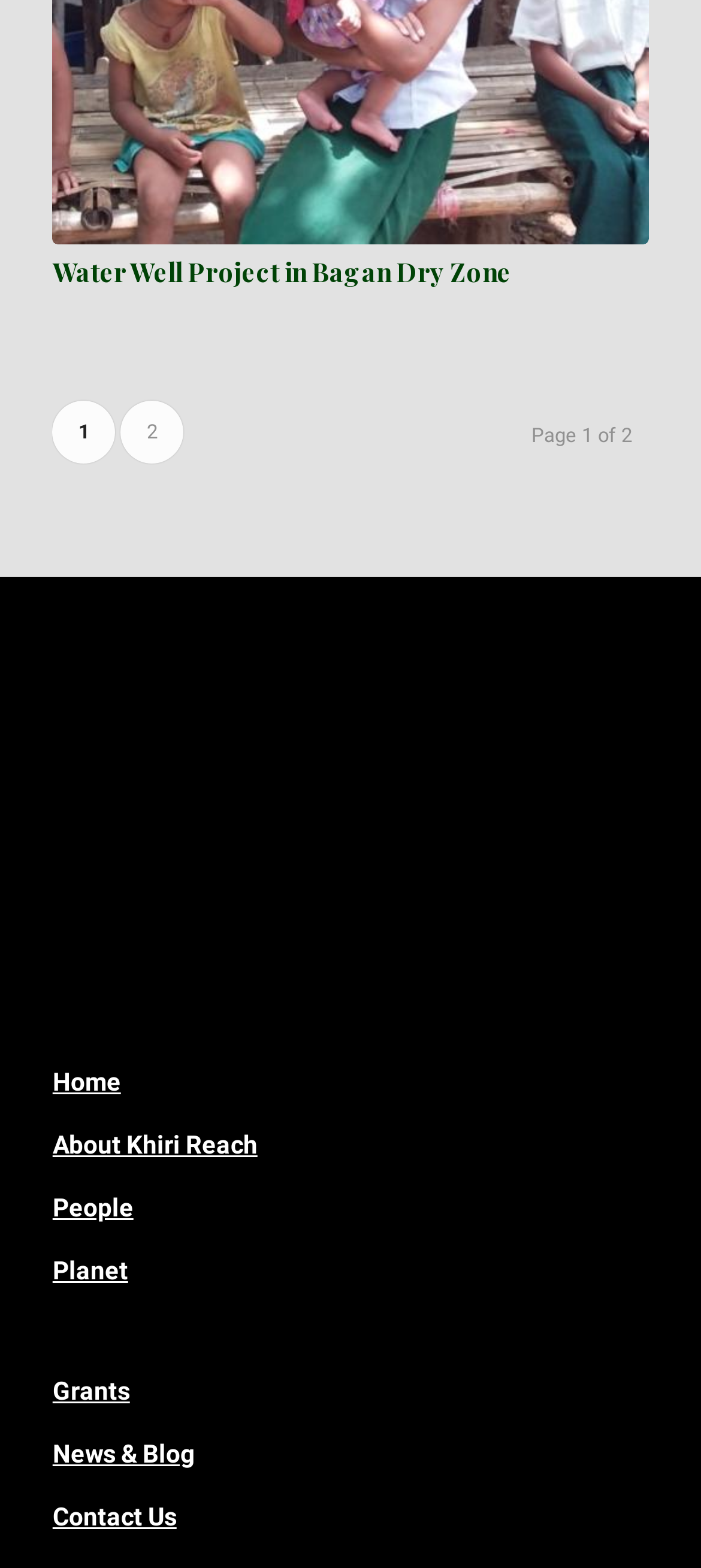How many links are in the header section? Look at the image and give a one-word or short phrase answer.

1